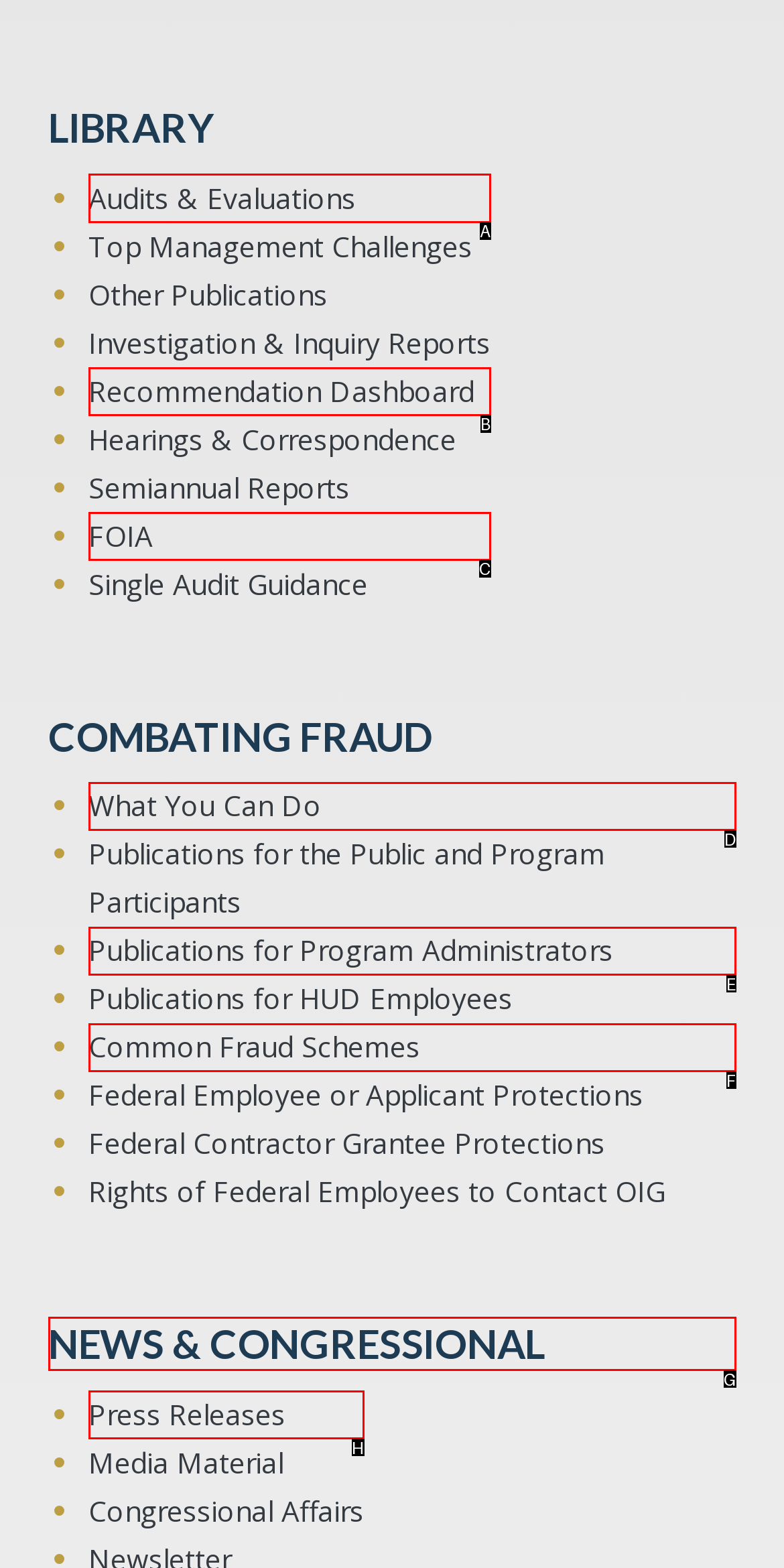Identify the correct UI element to click to follow this instruction: Click on Audits & Evaluations
Respond with the letter of the appropriate choice from the displayed options.

A